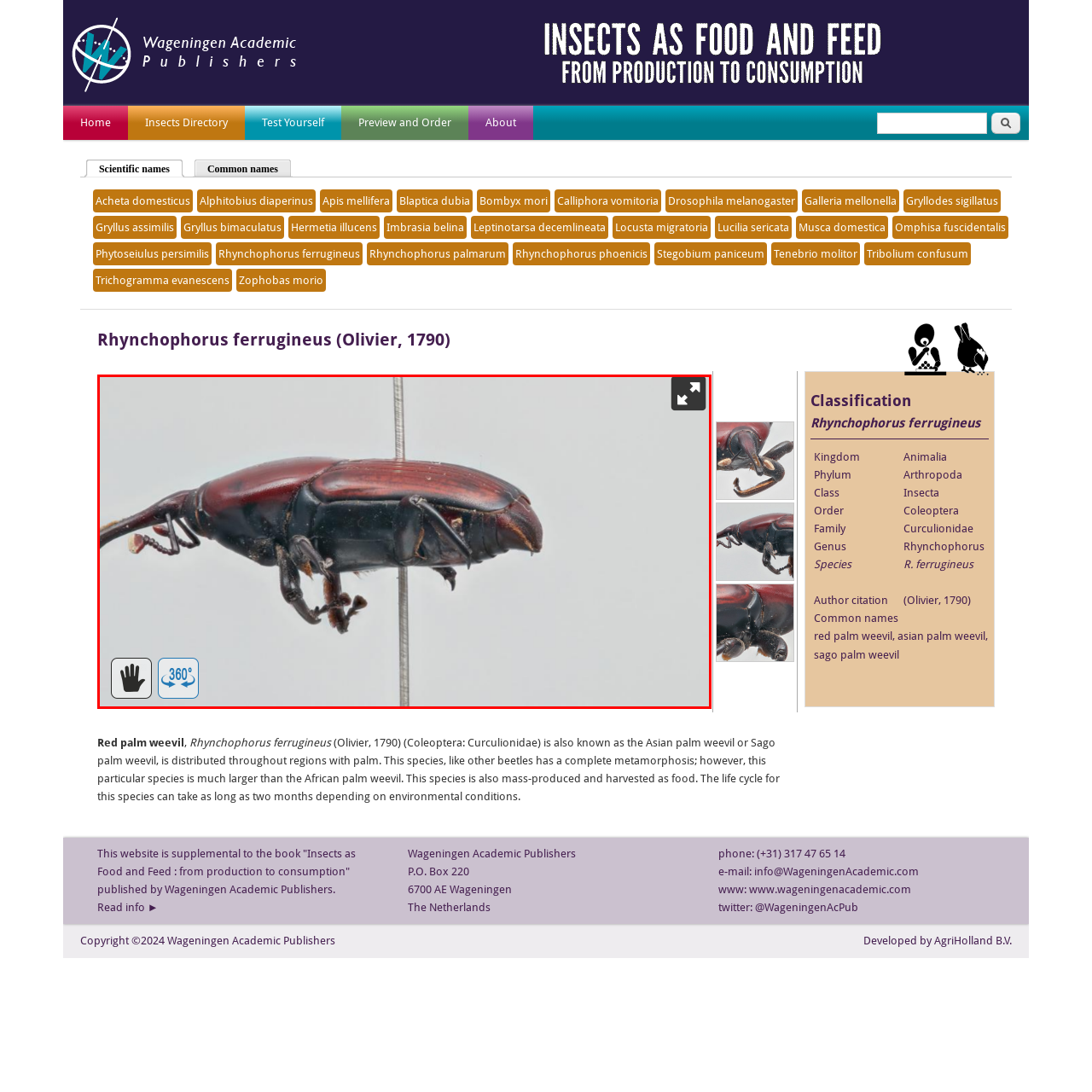What is the purpose of this image?
Look at the image inside the red bounding box and craft a detailed answer using the visual details you can see.

The caption states that the image serves an educational purpose, highlighting both the structure and significance of the Red Palm Weevil in entomology and agricultural contexts, implying that the image is intended to inform or teach about this species.